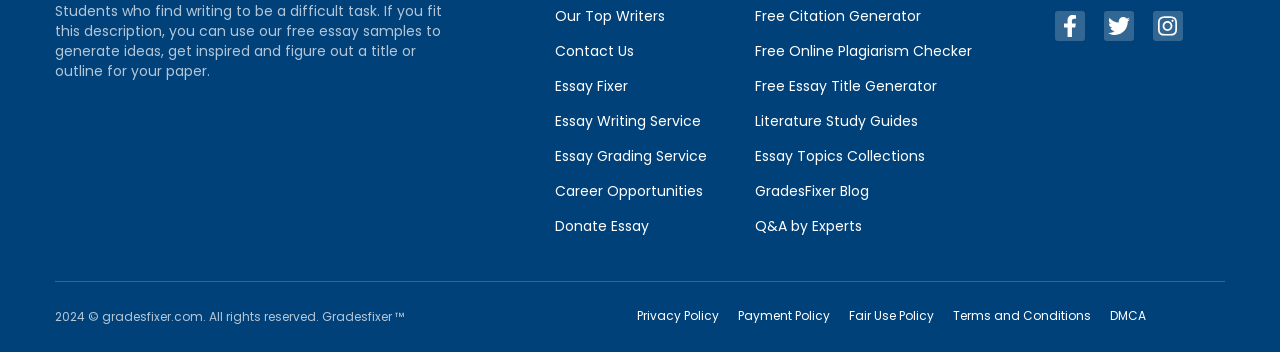What is the purpose of this website?
Can you offer a detailed and complete answer to this question?

The website appears to be an essay writing assistance platform, as indicated by the static text 'Students who find writing to be a difficult task...' and the various links to essay-related services such as 'Essay Writing Service', 'Essay Grading Service', and 'Free Essay Title Generator'.